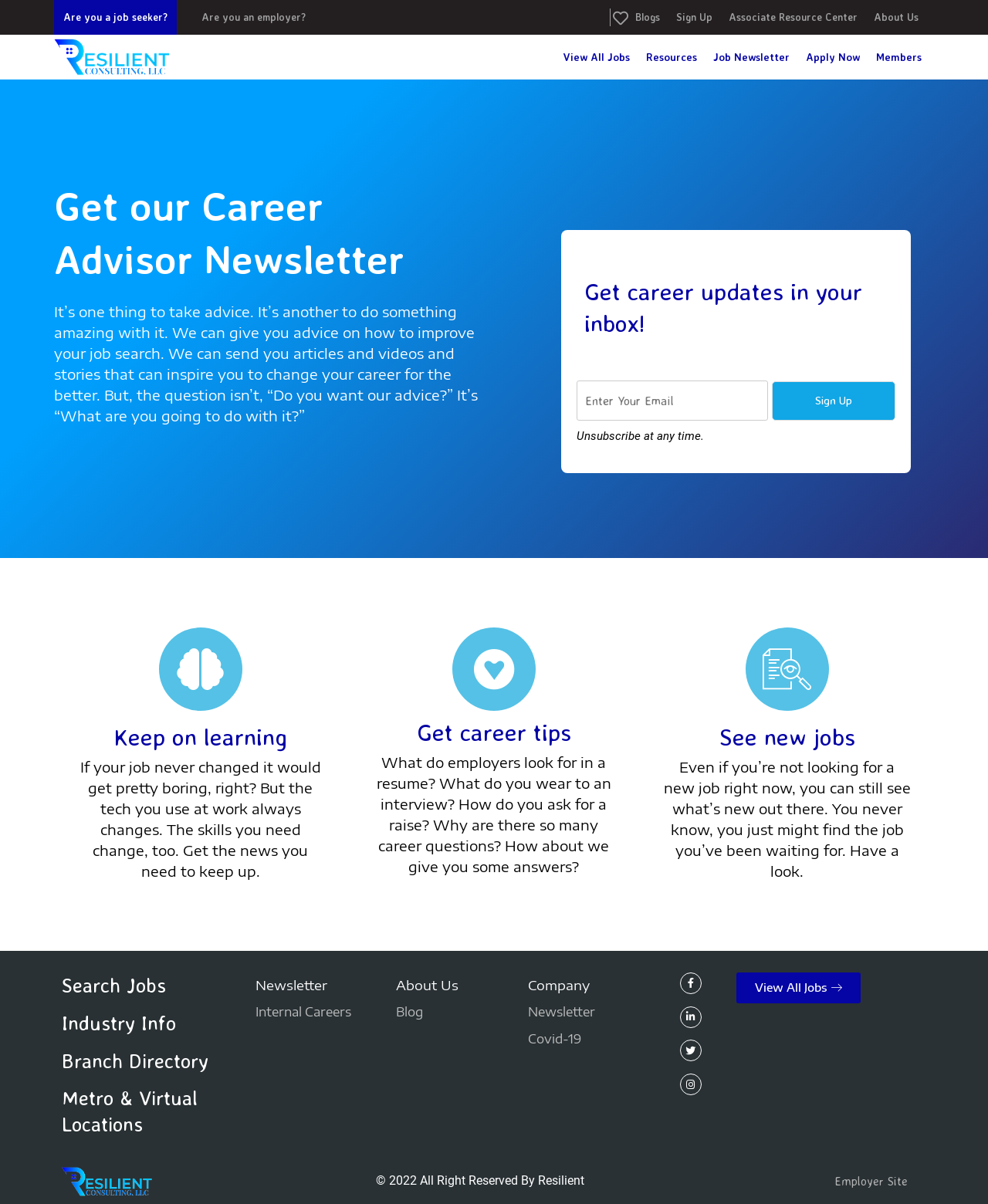Kindly provide the bounding box coordinates of the section you need to click on to fulfill the given instruction: "Sign up for the newsletter".

[0.584, 0.31, 0.781, 0.356]